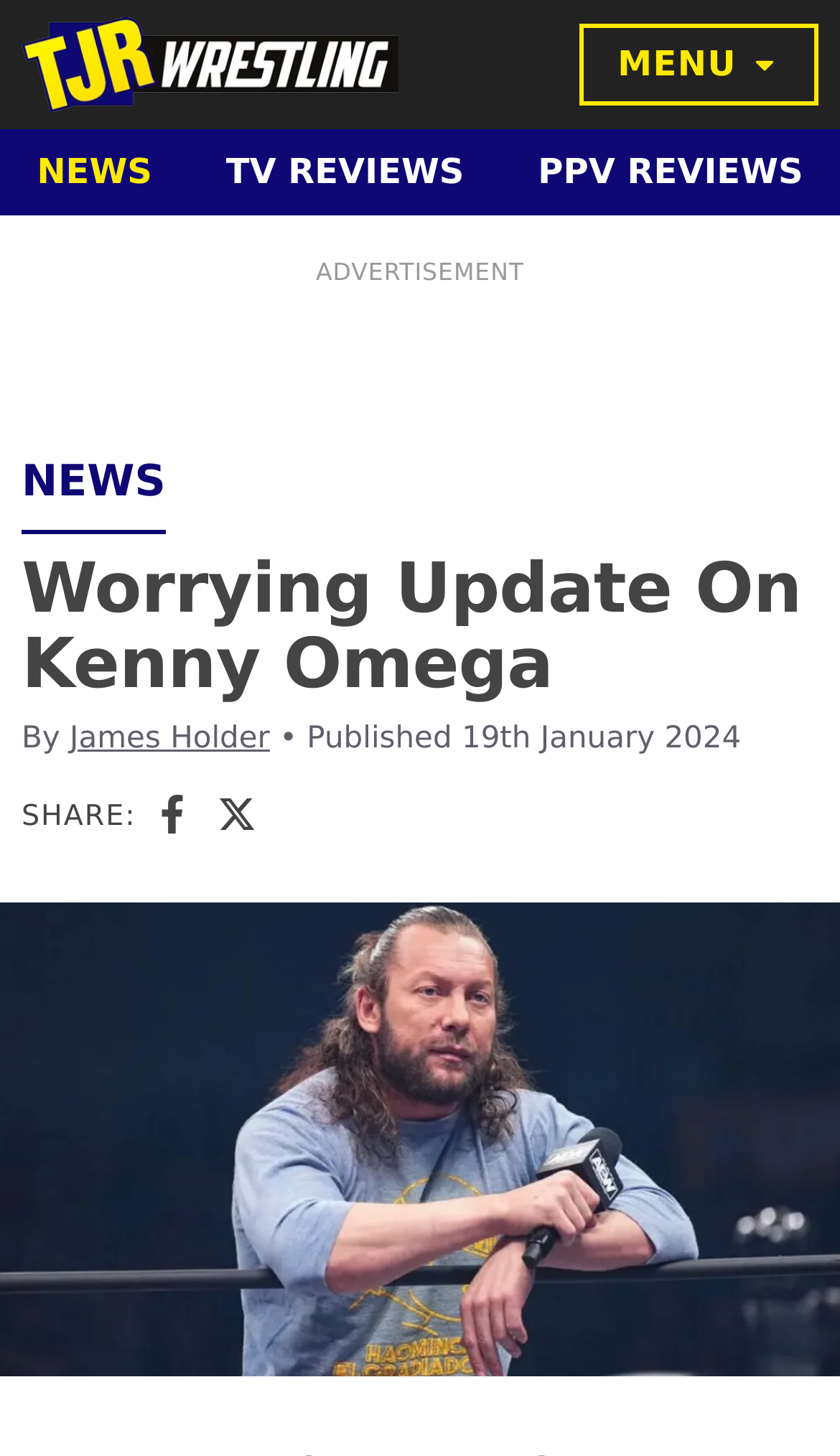Please identify the bounding box coordinates of the area that needs to be clicked to fulfill the following instruction: "Toggle the menu."

[0.689, 0.016, 0.974, 0.073]